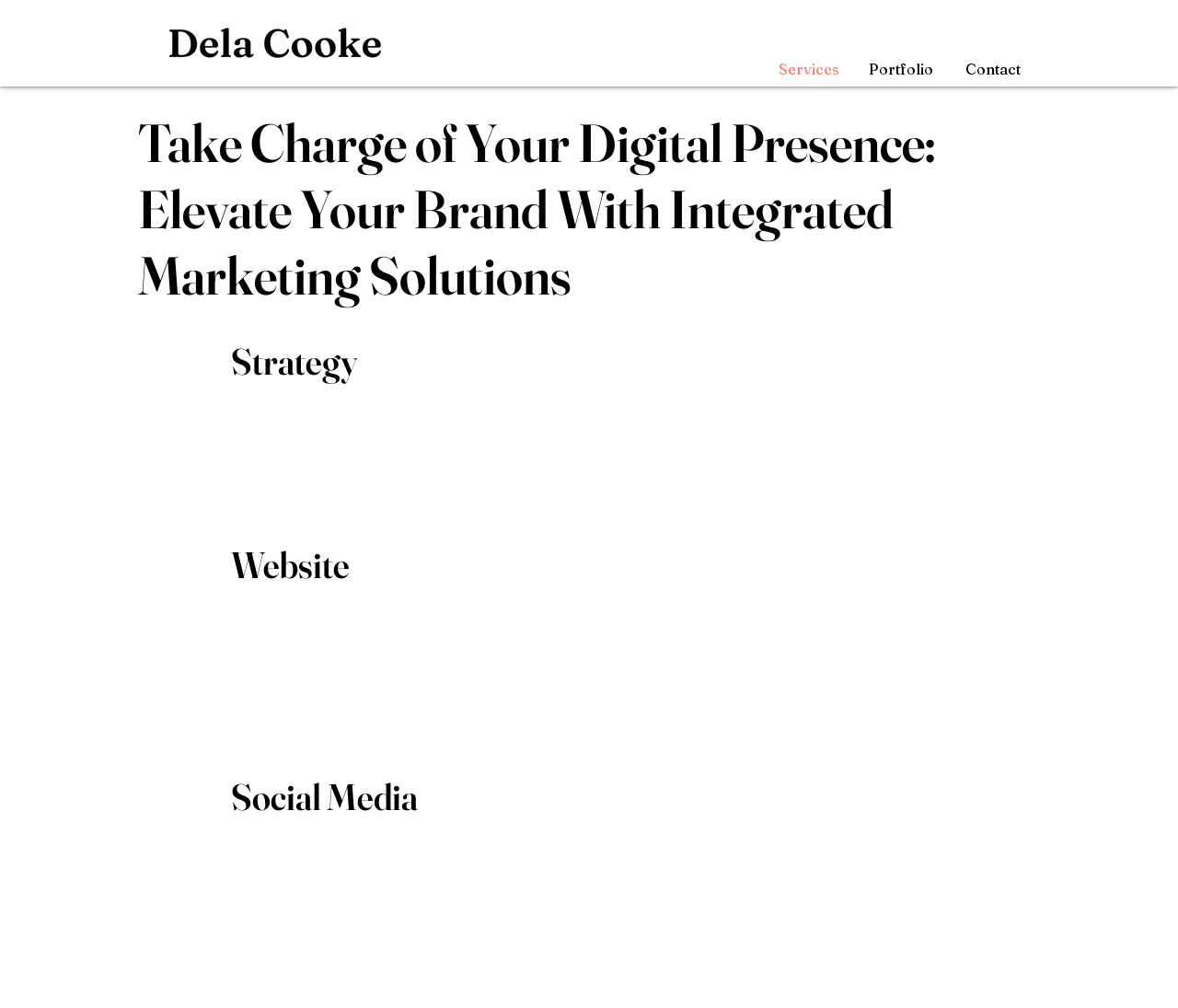Identify the bounding box coordinates for the UI element described as follows: Contact. Use the format (top-left x, top-left y, bottom-right x, bottom-right y) and ensure all values are floating point numbers between 0 and 1.

[0.804, 0.058, 0.882, 0.079]